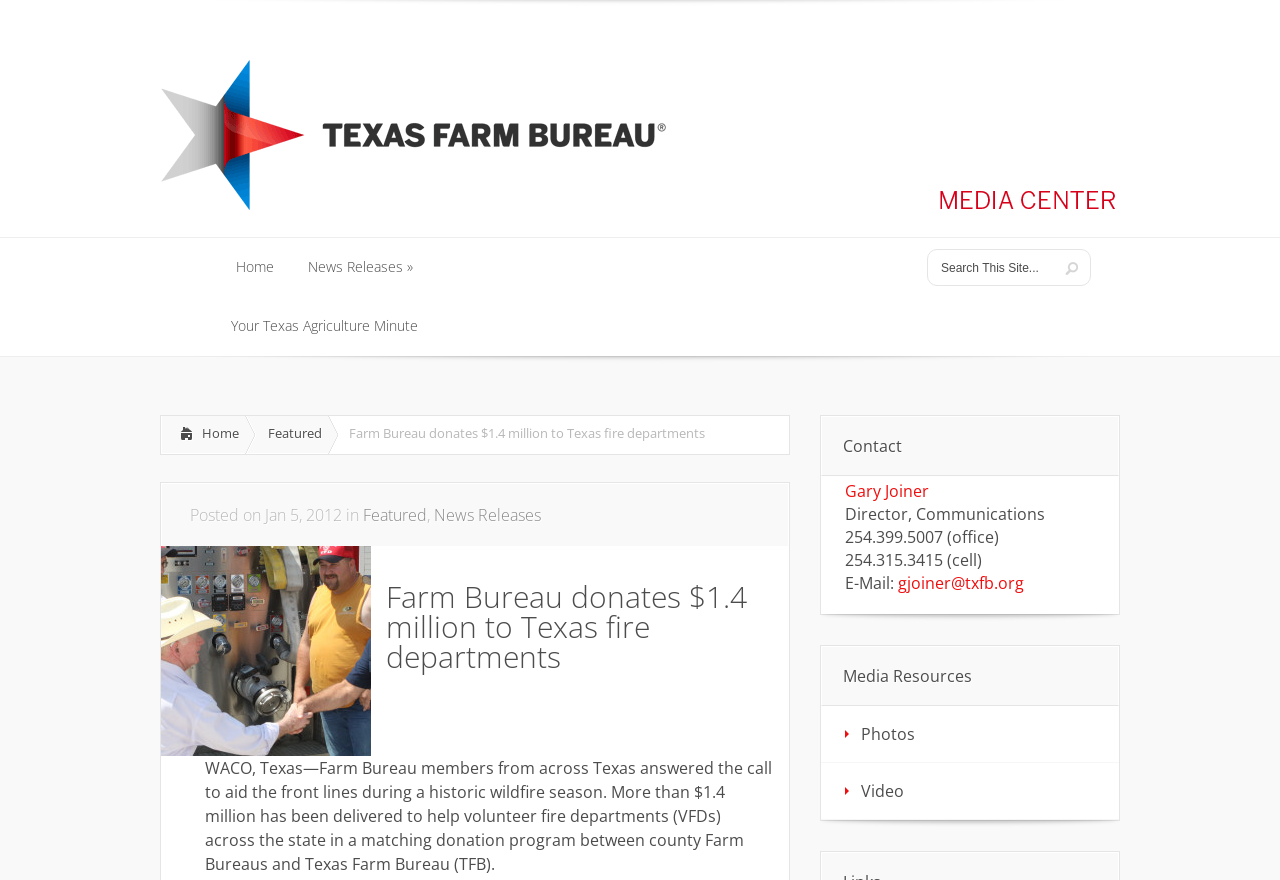Find the bounding box coordinates of the element to click in order to complete this instruction: "Search This Site". The bounding box coordinates must be four float numbers between 0 and 1, denoted as [left, top, right, bottom].

[0.73, 0.294, 0.821, 0.315]